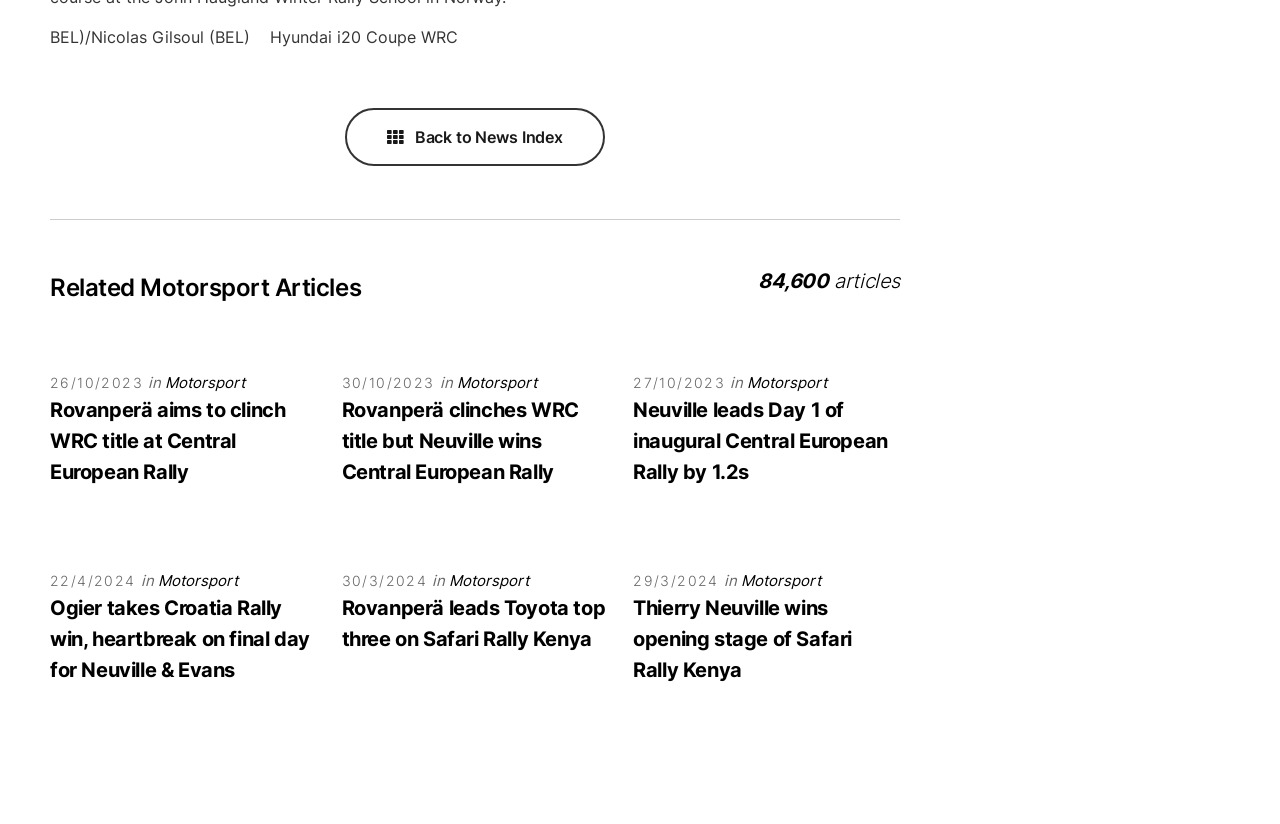Please identify the bounding box coordinates of the region to click in order to complete the task: "Check Motorsport news from 26/10/2023". The coordinates must be four float numbers between 0 and 1, specified as [left, top, right, bottom].

[0.039, 0.453, 0.112, 0.474]